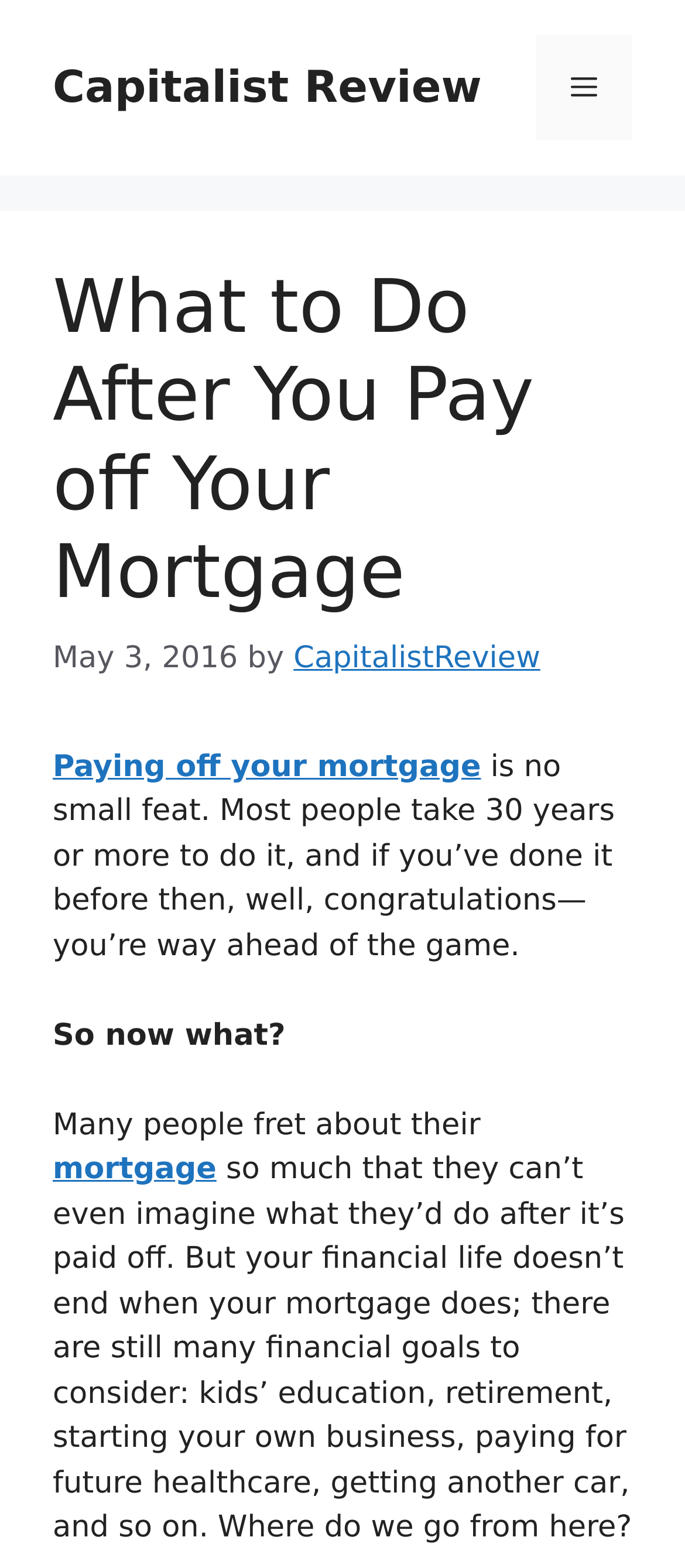What is the date of the article?
Give a comprehensive and detailed explanation for the question.

The date of the article can be found by looking at the time element, which contains the static text 'May 3, 2016'.